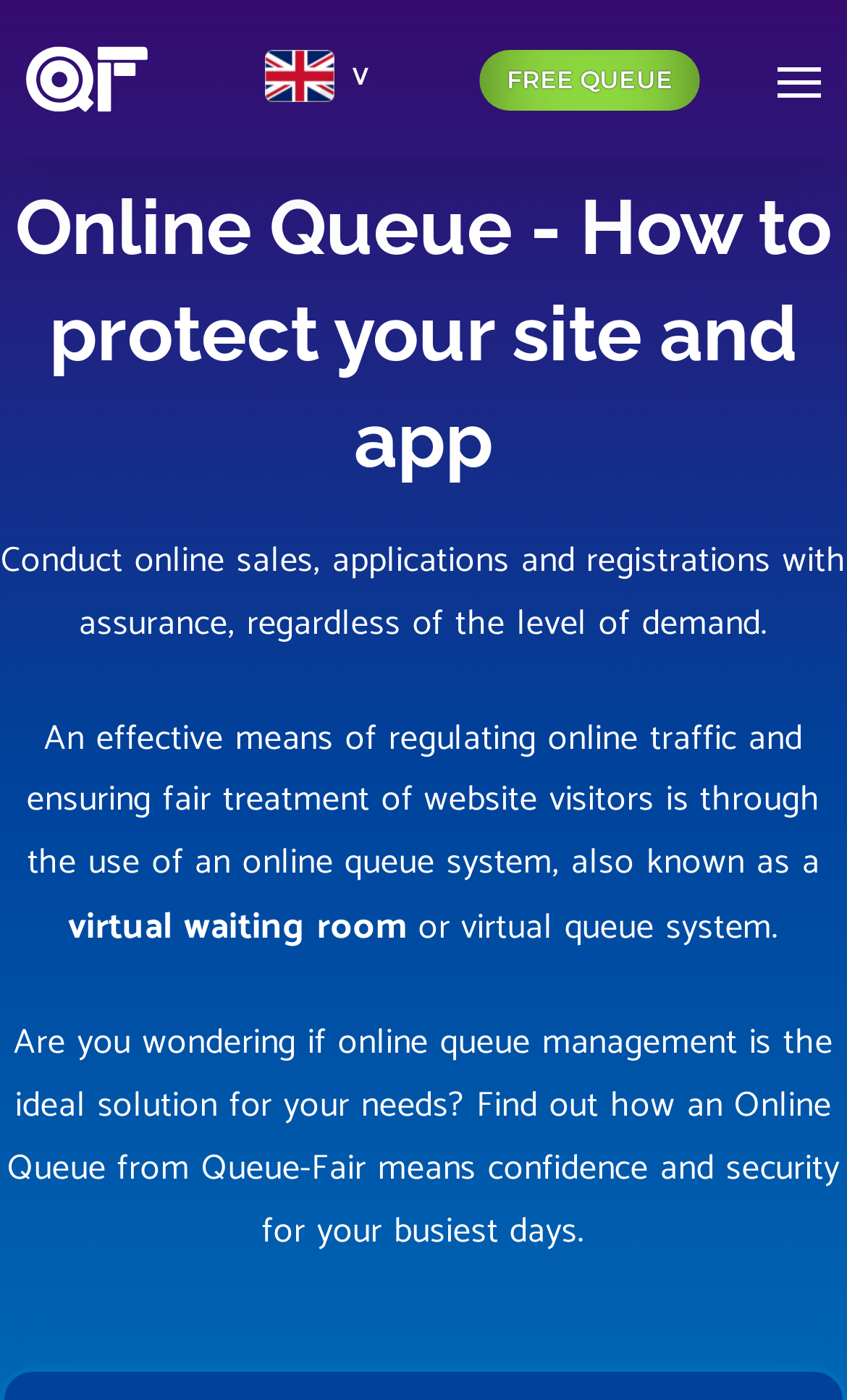Based on the image, provide a detailed and complete answer to the question: 
What is another term for an online queue system?

The webpage mentions that an online queue system is also known as a virtual waiting room or virtual queue system, which is a means of regulating online traffic and ensuring fair treatment of website visitors.